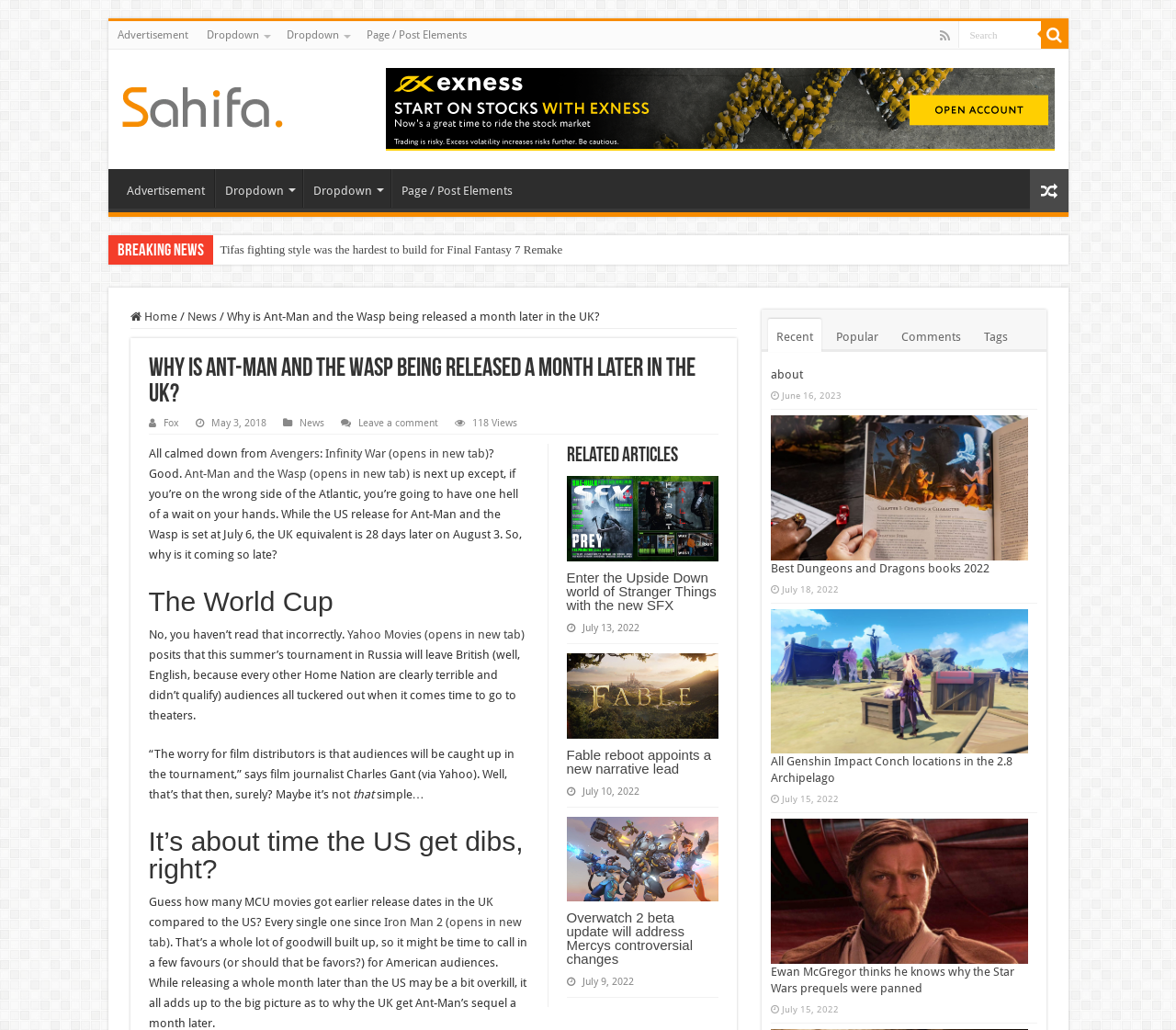Provide your answer in one word or a succinct phrase for the question: 
What is the title of the article?

Why is Ant-Man and the Wasp being released a month later in the UK?